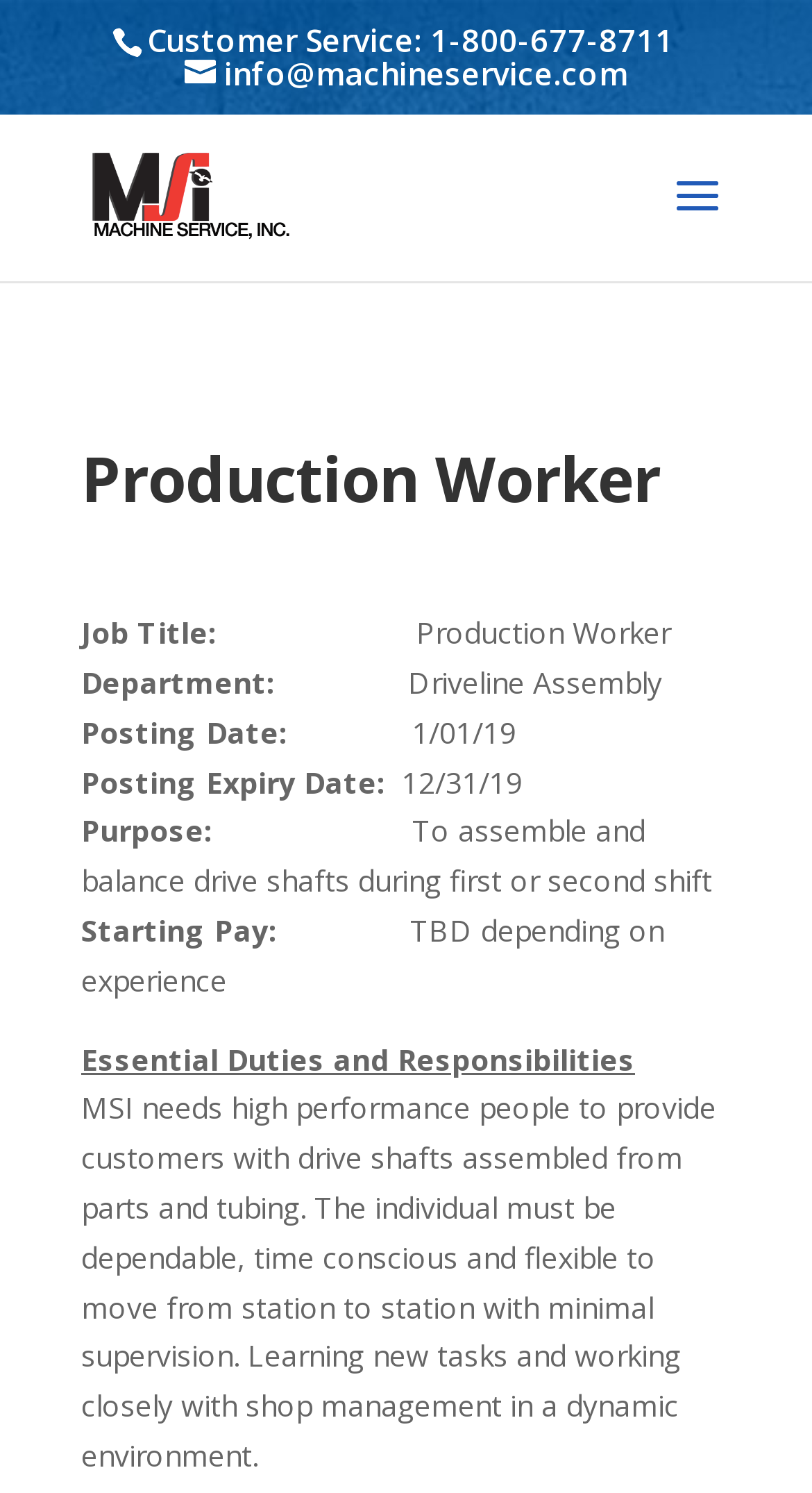Identify the bounding box for the UI element specified in this description: "alt="Machine Service, Inc."". The coordinates must be four float numbers between 0 and 1, formatted as [left, top, right, bottom].

[0.11, 0.116, 0.359, 0.143]